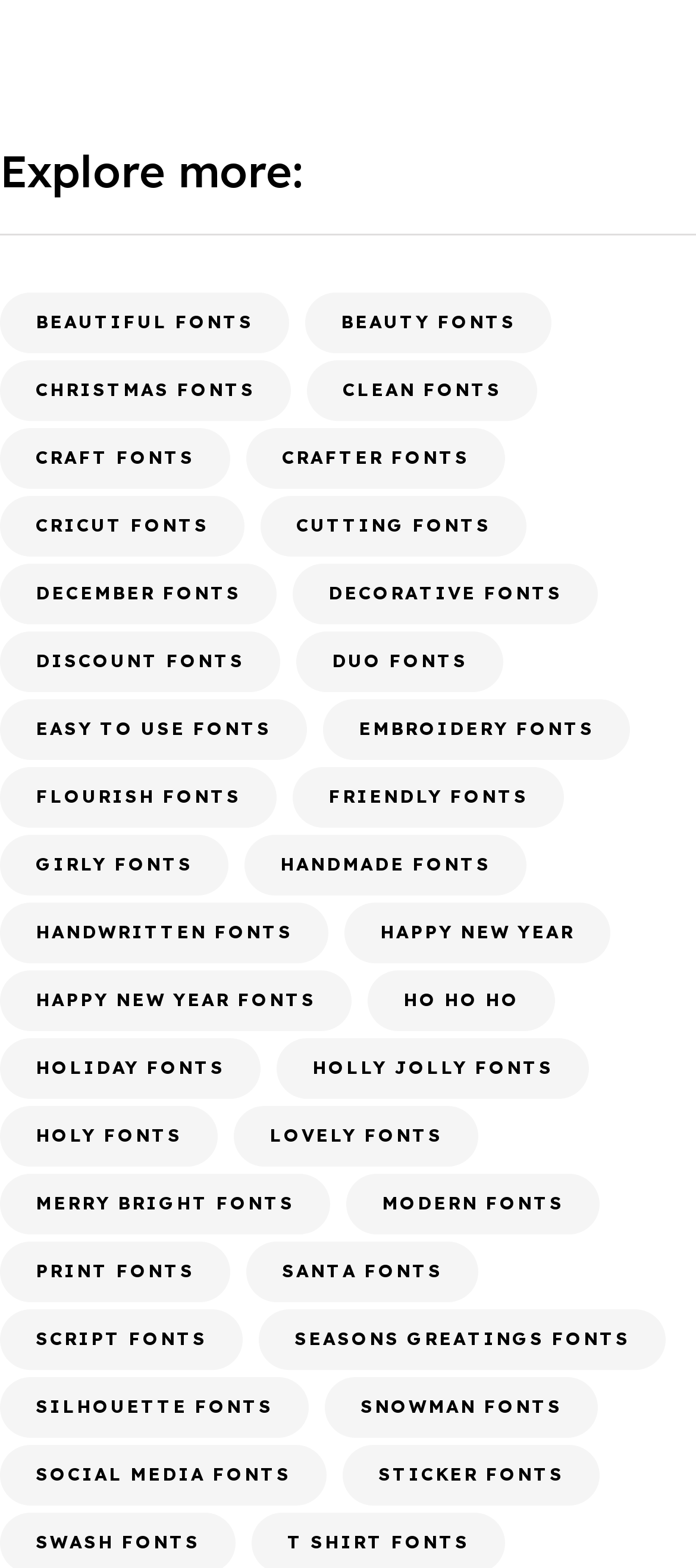Identify the bounding box coordinates of the clickable section necessary to follow the following instruction: "View Happy Day Font". The coordinates should be presented as four float numbers from 0 to 1, i.e., [left, top, right, bottom].

[0.115, 0.07, 0.492, 0.097]